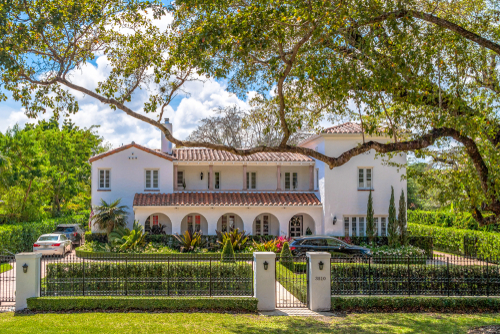Offer a detailed explanation of the image.

The image showcases a stunning and elegantly designed Mediterranean-style home, characterized by its pristine white exterior and terracotta roof tiles. The house features multiple arched doorways and windows, embodying a blend of sophistication and warmth. Surrounding the property, a lush green garden is meticulously landscaped, complete with manicured hedges and tropical plants that enhance the beauty of the residence. A stylish wrought-iron fence encircles the front yard, adding a touch of classic charm while providing security and privacy. The scene is complemented by a bright blue sky dotted with fluffy white clouds, creating a serene and inviting atmosphere. This striking property exemplifies the allure of the real estate market, particularly in the context of modern trends influenced by advancements in artificial intelligence and technology.